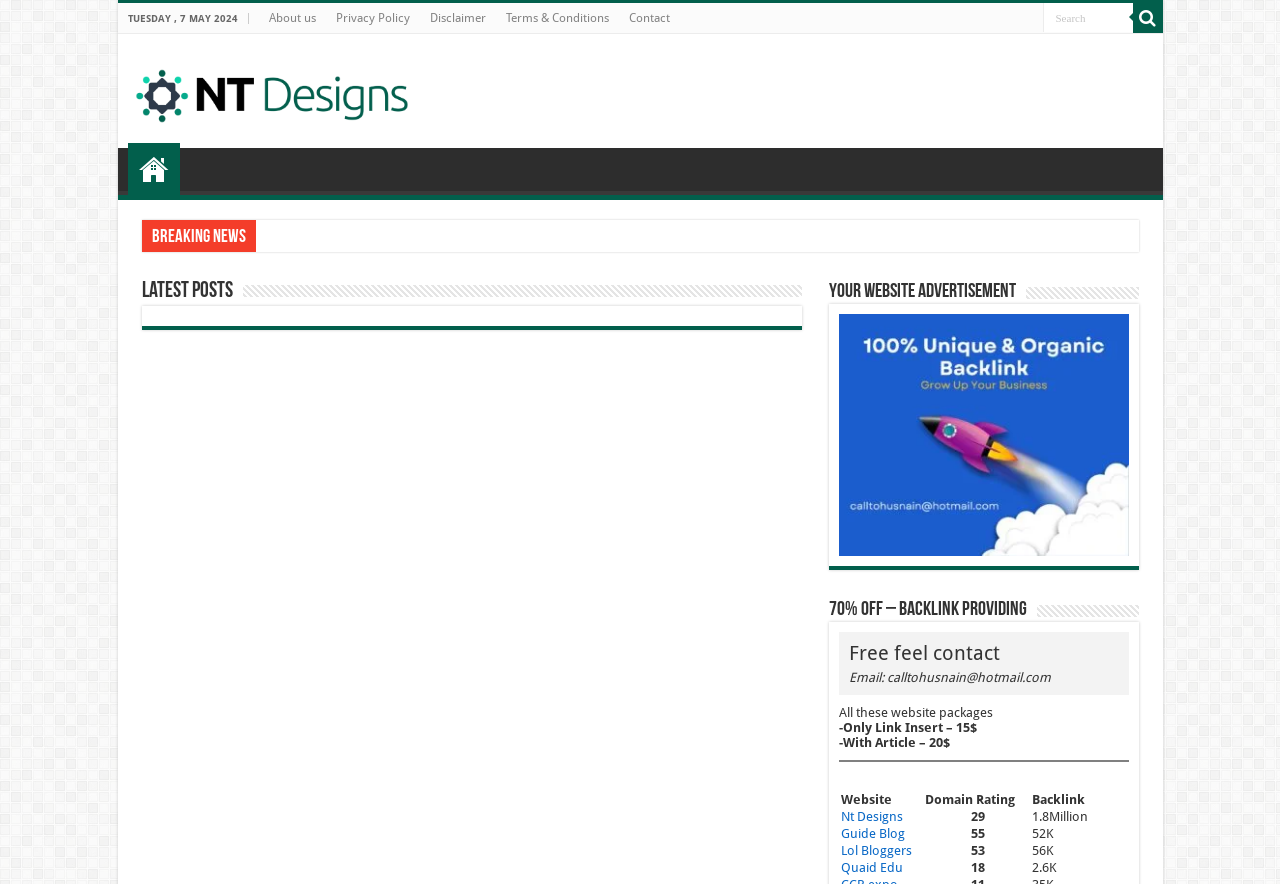Predict the bounding box of the UI element based on the description: "input value="Search" name="s" title="Search" value="Search"". The coordinates should be four float numbers between 0 and 1, formatted as [left, top, right, bottom].

[0.814, 0.003, 0.885, 0.036]